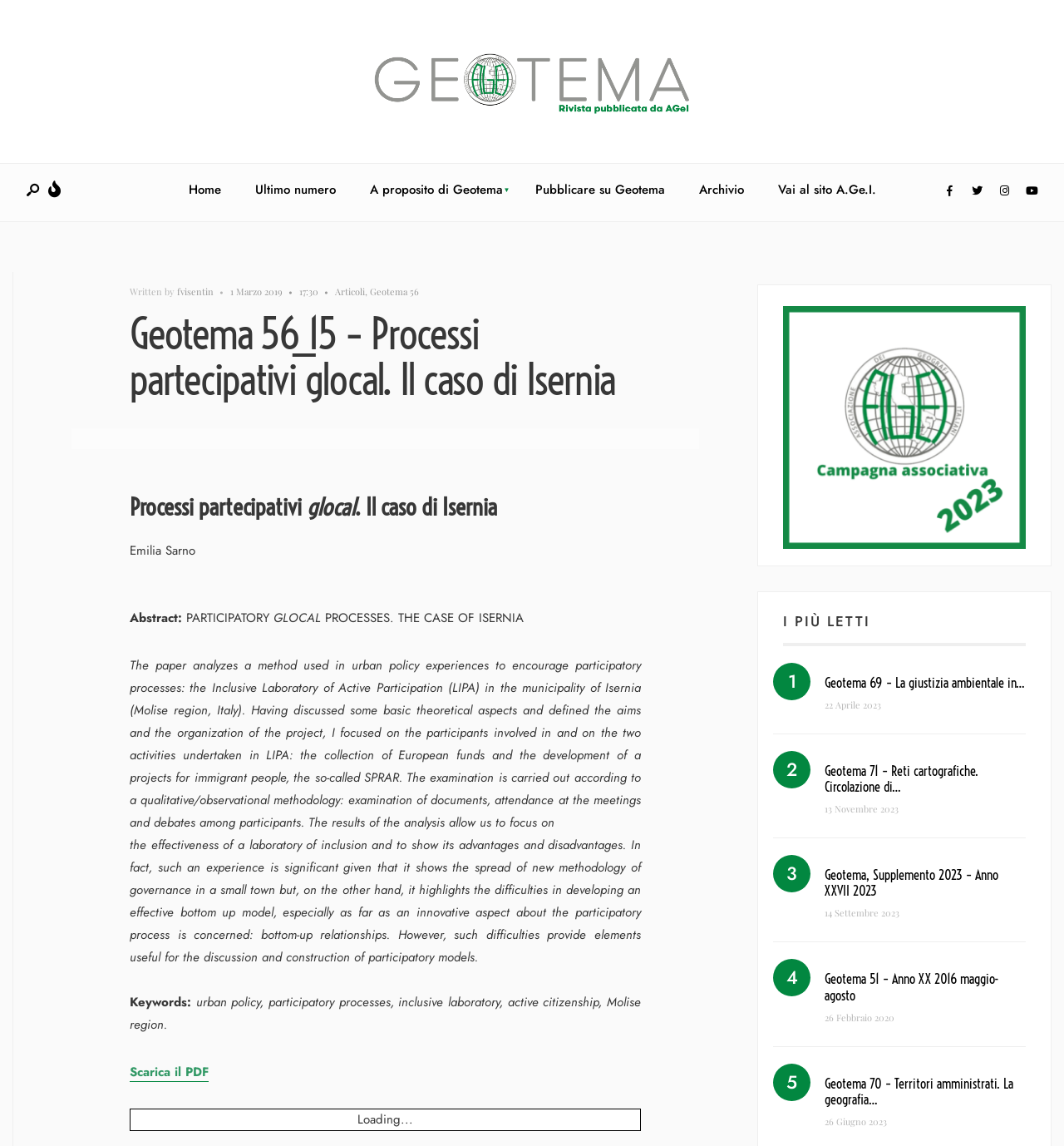Pinpoint the bounding box coordinates of the clickable area necessary to execute the following instruction: "check the artist's works". The coordinates should be given as four float numbers between 0 and 1, namely [left, top, right, bottom].

None